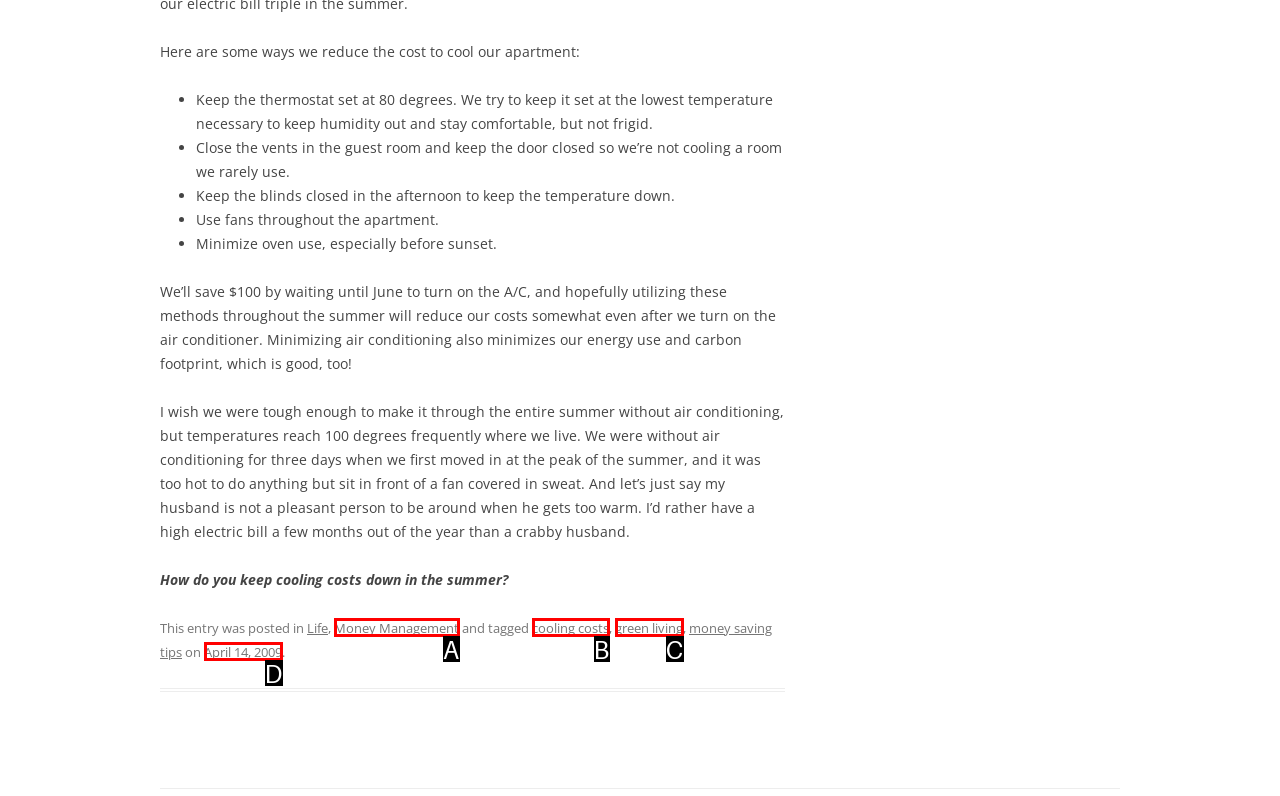Choose the option that aligns with the description: cooling costs
Respond with the letter of the chosen option directly.

B